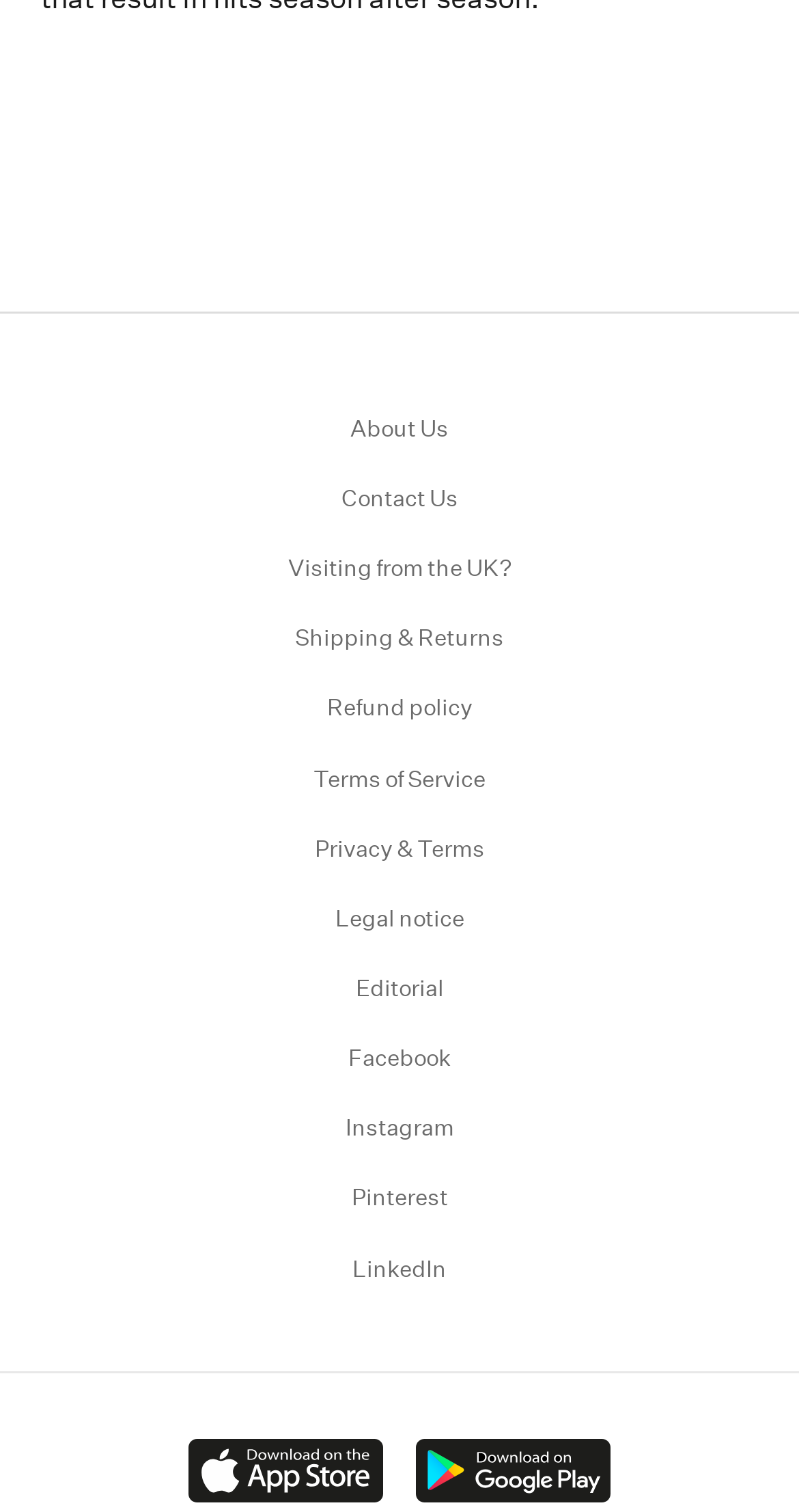Bounding box coordinates are specified in the format (top-left x, top-left y, bottom-right x, bottom-right y). All values are floating point numbers bounded between 0 and 1. Please provide the bounding box coordinate of the region this sentence describes: Standardized Field Sobriety Tests (“SFST”)

None